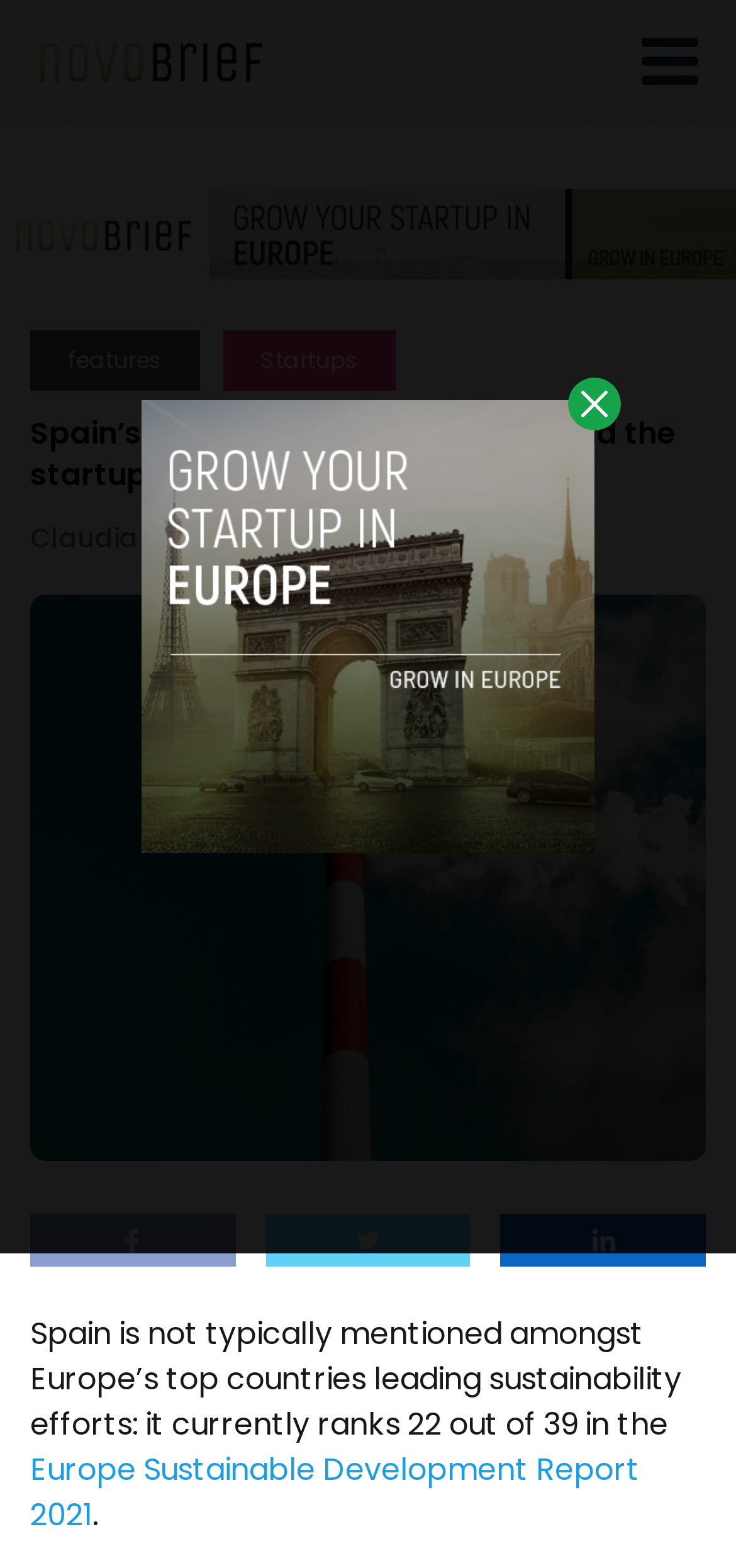Locate the bounding box of the UI element described by: "Startups" in the given webpage screenshot.

[0.303, 0.211, 0.538, 0.249]